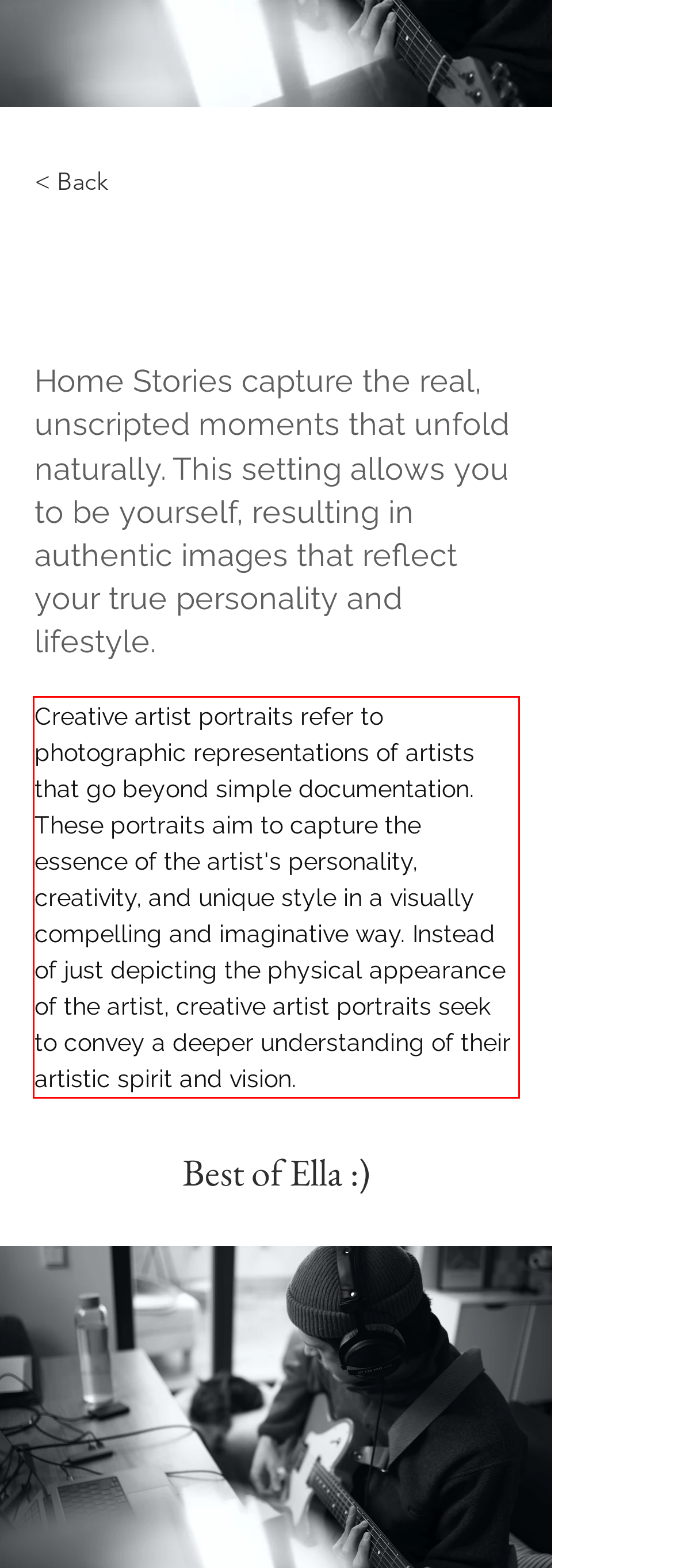Analyze the screenshot of the webpage that features a red bounding box and recognize the text content enclosed within this red bounding box.

Creative artist portraits refer to photographic representations of artists that go beyond simple documentation. These portraits aim to capture the essence of the artist's personality, creativity, and unique style in a visually compelling and imaginative way. Instead of just depicting the physical appearance of the artist, creative artist portraits seek to convey a deeper understanding of their artistic spirit and vision.